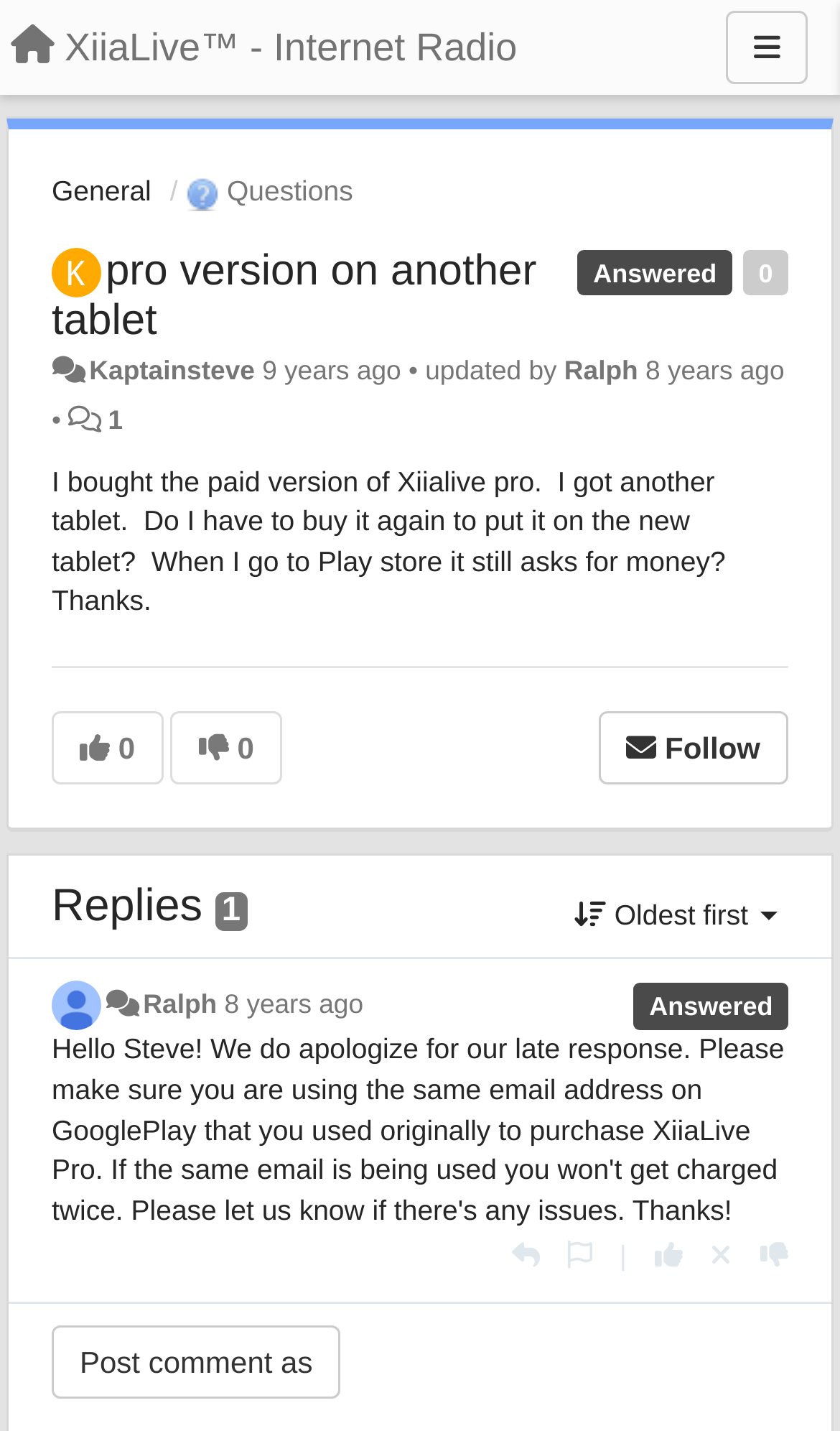Identify the bounding box coordinates for the element you need to click to achieve the following task: "View the question details". Provide the bounding box coordinates as four float numbers between 0 and 1, in the form [left, top, right, bottom].

[0.062, 0.173, 0.938, 0.242]